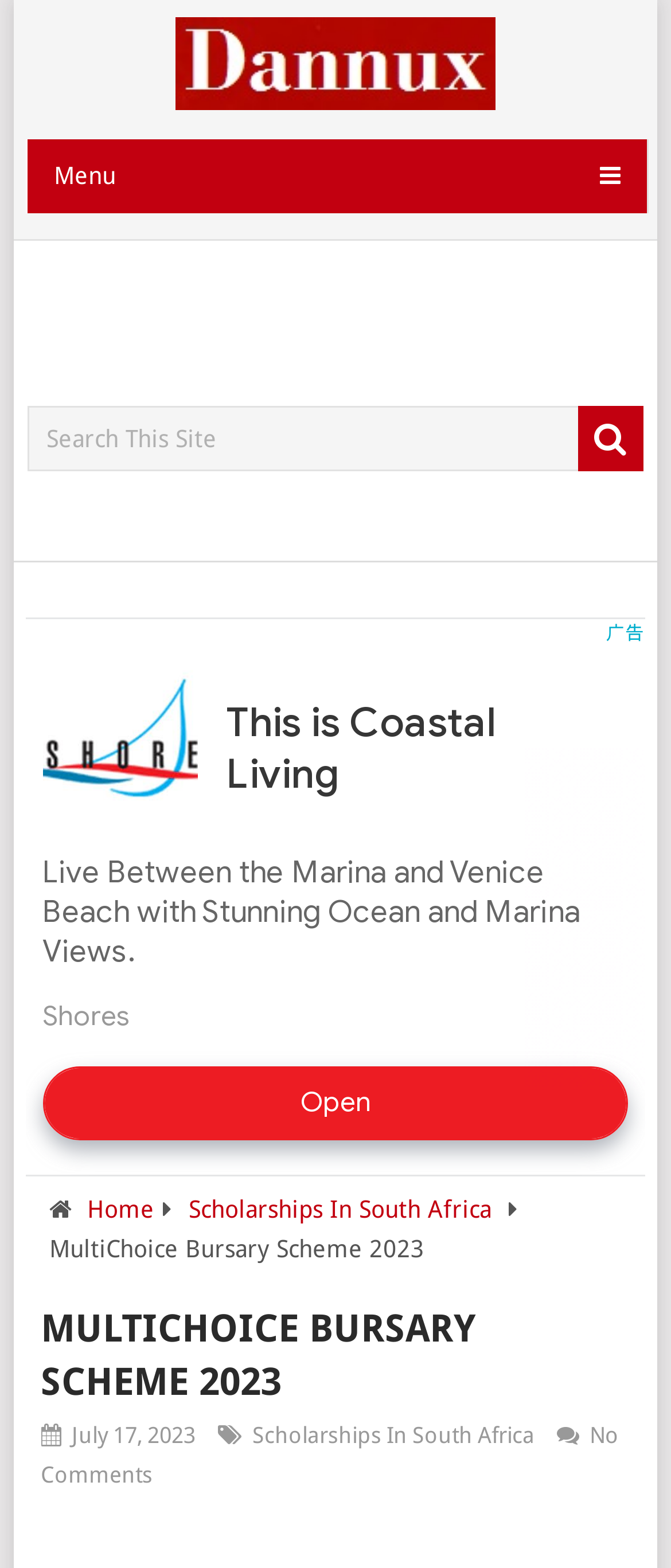Please respond to the question using a single word or phrase:
What is the date of the bursary scheme?

July 17, 2023